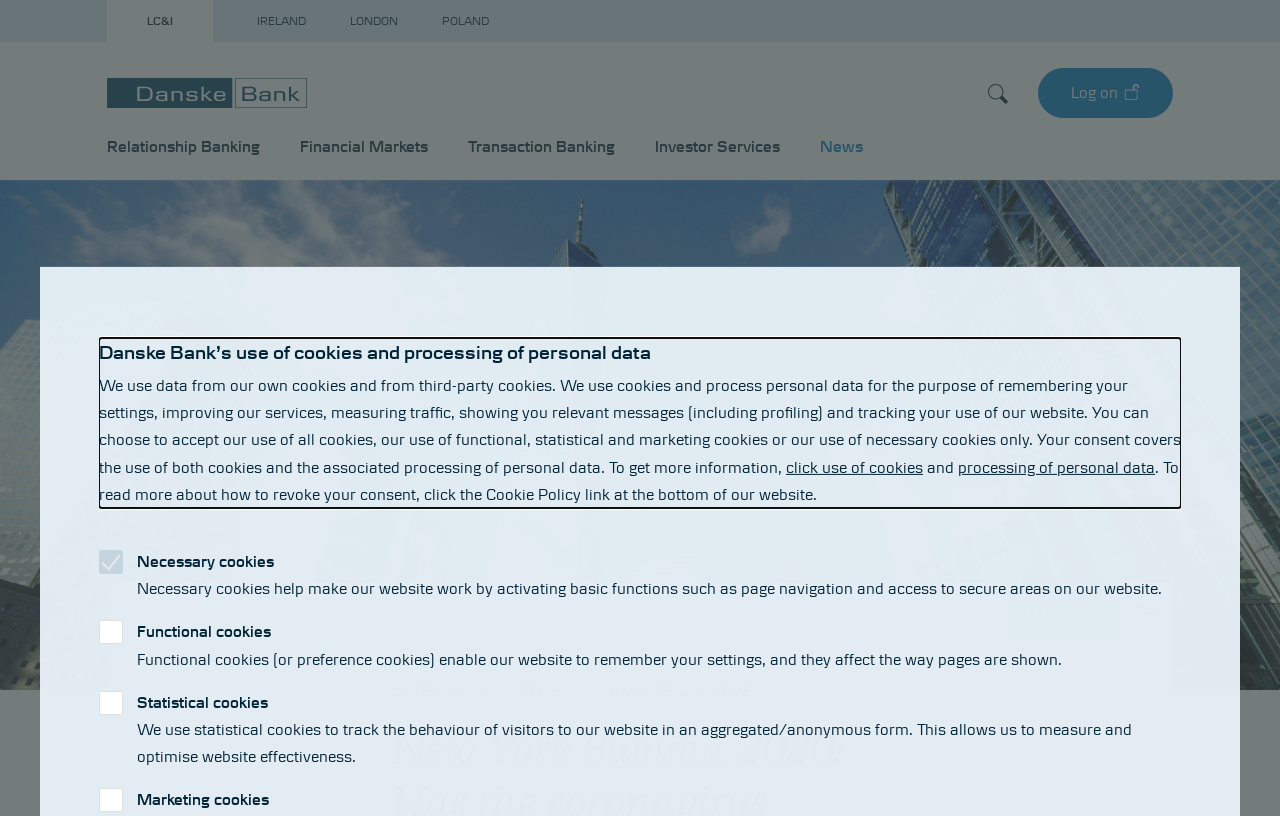Determine the bounding box coordinates for the HTML element mentioned in the following description: "click use of cookies". The coordinates should be a list of four floats ranging from 0 to 1, represented as [left, top, right, bottom].

[0.614, 0.562, 0.721, 0.583]